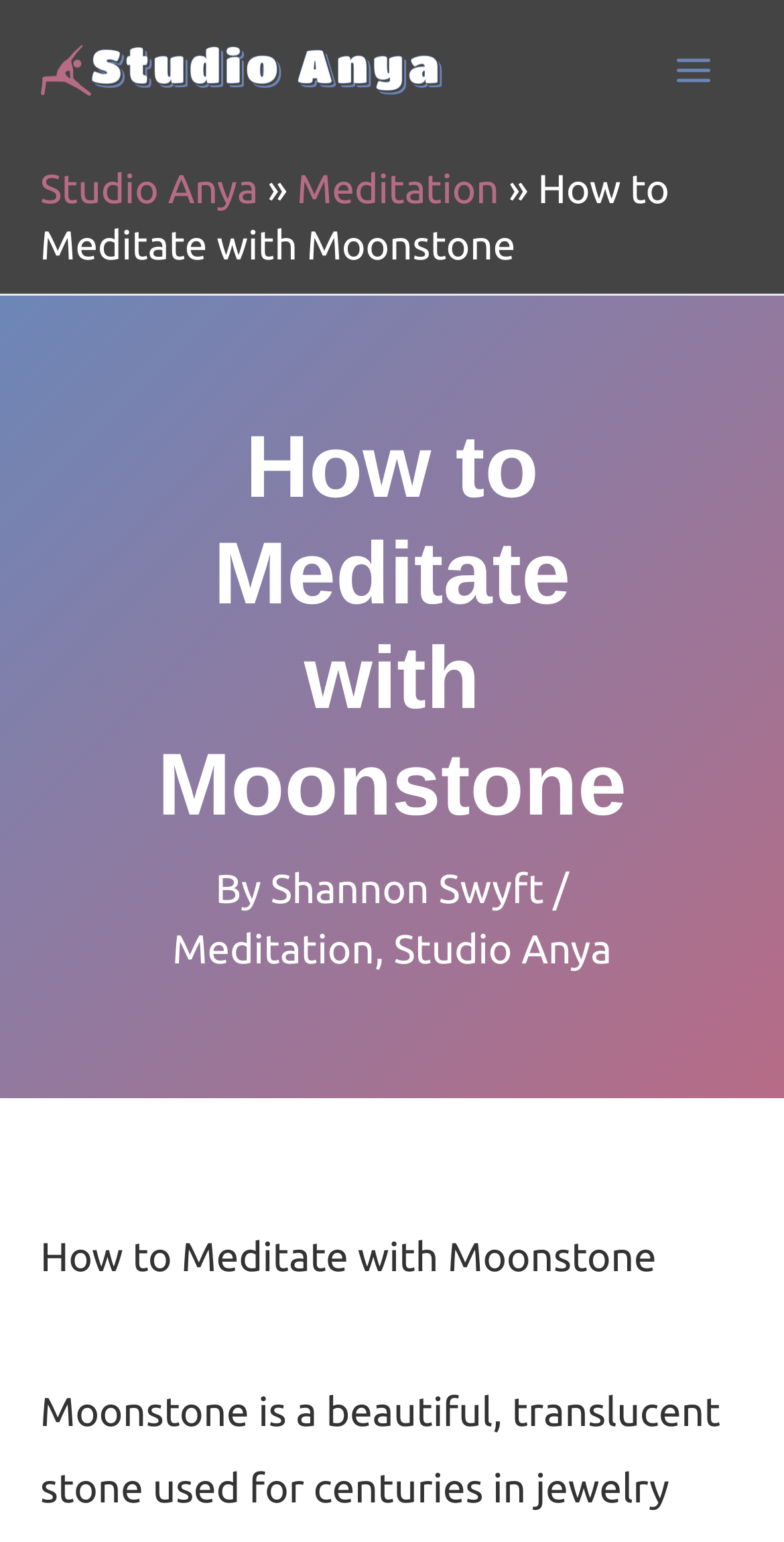Based on the image, give a detailed response to the question: What is the category of the blog post?

I found the category by looking at the breadcrumbs navigation, where it says 'Studio Anya » Meditation » How to Meditate with Moonstone'.